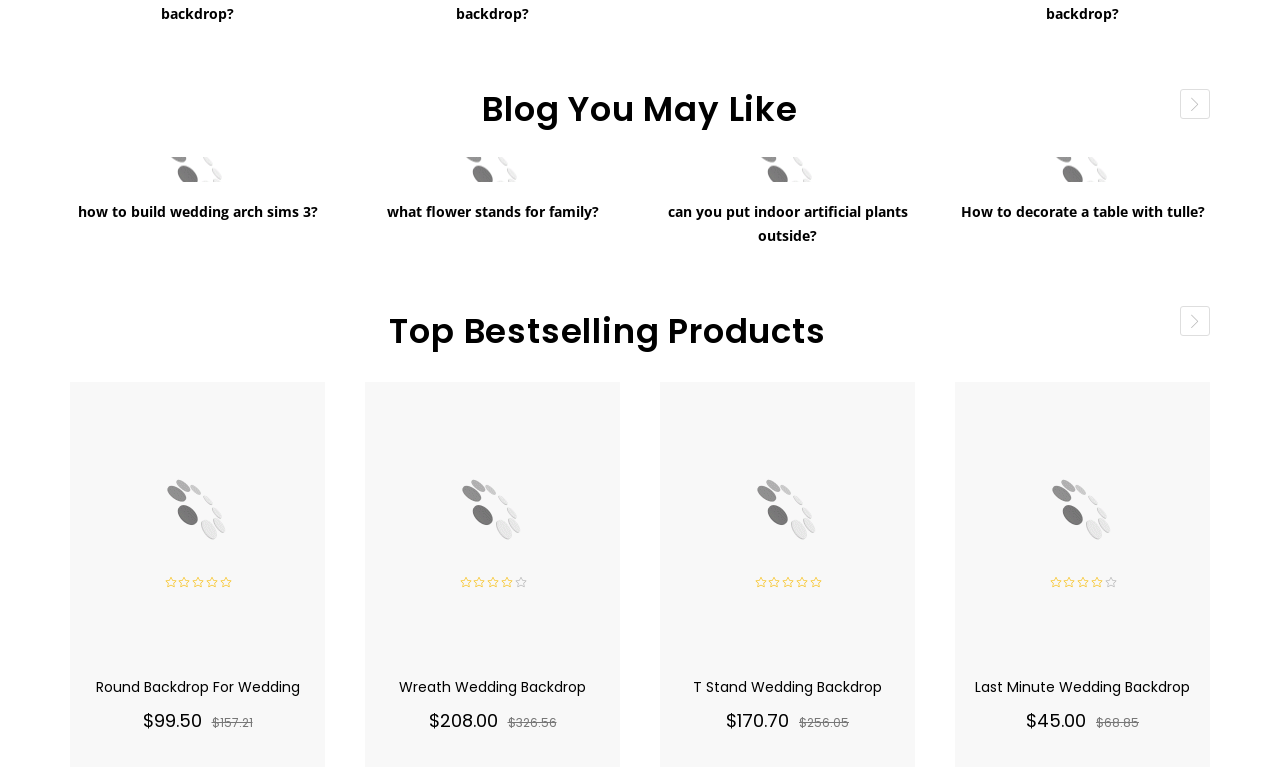Determine the bounding box coordinates of the section to be clicked to follow the instruction: "Click on 'Wreath Wedding Backdrop' image". The coordinates should be given as four float numbers between 0 and 1, formatted as [left, top, right, bottom].

[0.316, 0.55, 0.453, 0.778]